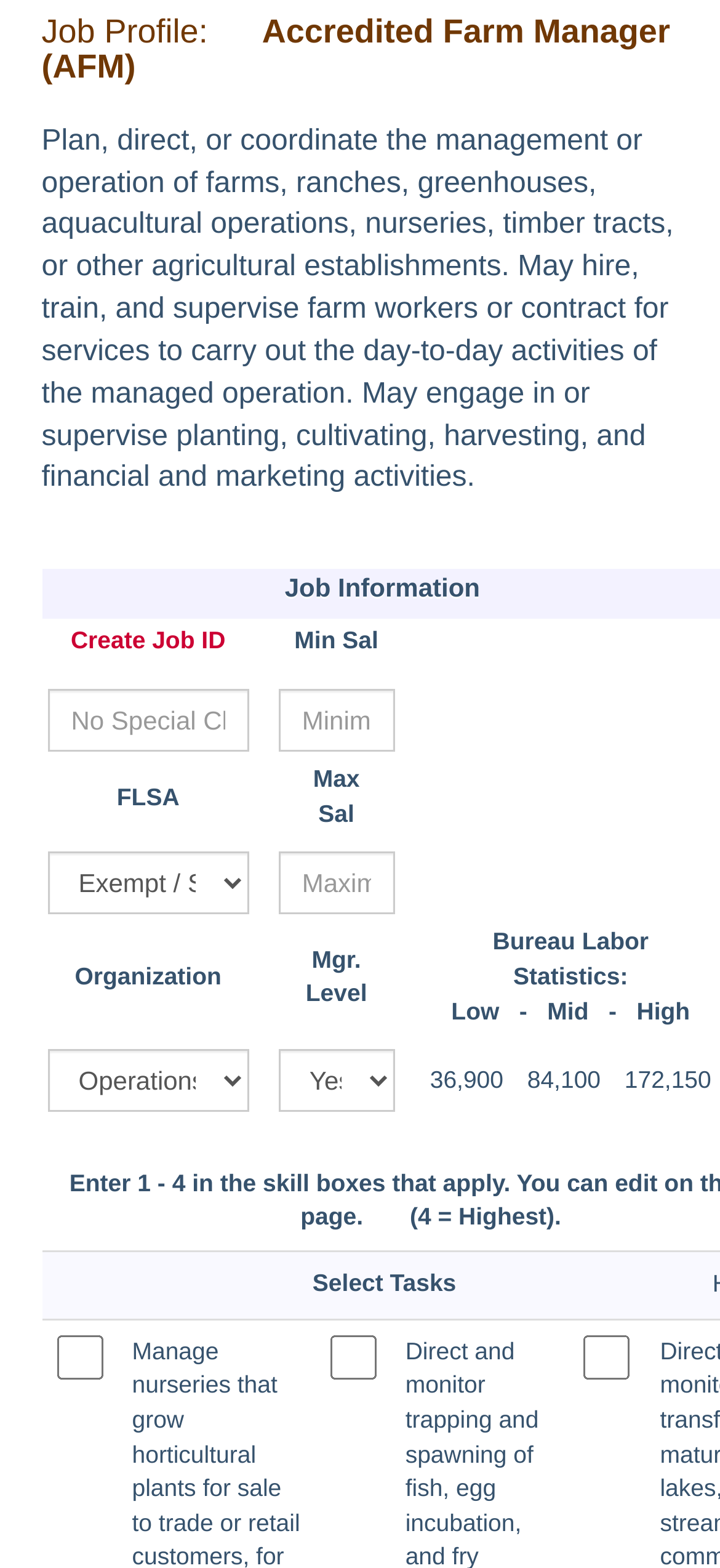What is the maximum salary field?
Based on the image, give a one-word or short phrase answer.

Maximum Sal